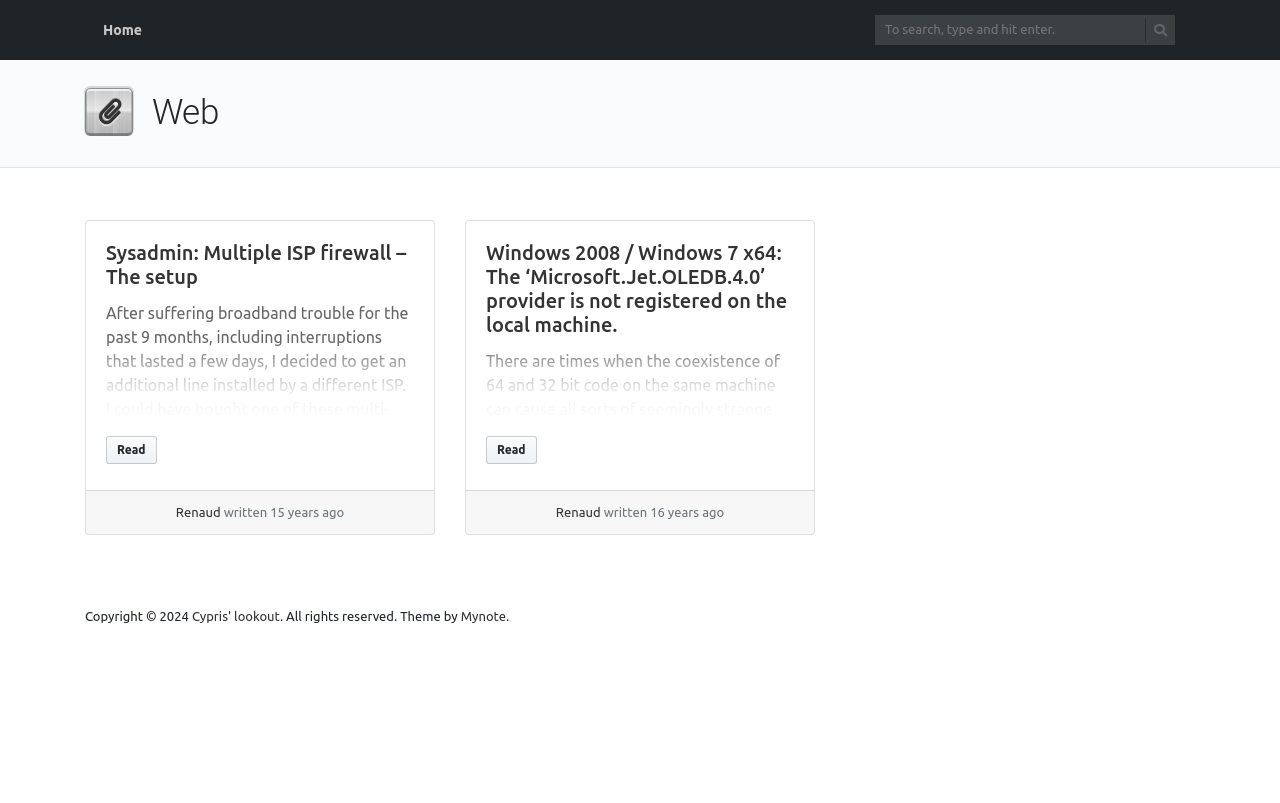Explain the contents of the webpage comprehensively.

The webpage is titled "Web – Cypris' lookout" and has a search bar at the top right corner, accompanied by a "Home" link at the top left corner. Below the search bar, there is a large heading that reads "Web" with a font icon.

The main content of the webpage is divided into two sections, each containing an article. The first article has a heading that reads "Sysadmin: Multiple ISP firewall – The setup" and is followed by a brief summary of the article. There are links to read more and to the author, Renaud, as well as a timestamp indicating that the article was written 15 years ago.

The second article has a heading that reads "Windows 2008 / Windows 7 x64: The ‘Microsoft.Jet.OLEDB.4.0’ provider is not registered on the local machine." and is also followed by a brief summary of the article. Similarly, there are links to read more and to the author, Renaud, as well as a timestamp indicating that the article was written 16 years ago.

At the bottom of the webpage, there is a footer section that displays copyright information, including the year 2024, and a link to "Cypris' lookout". Additionally, there is a mention of the theme being designed by "Mynote".